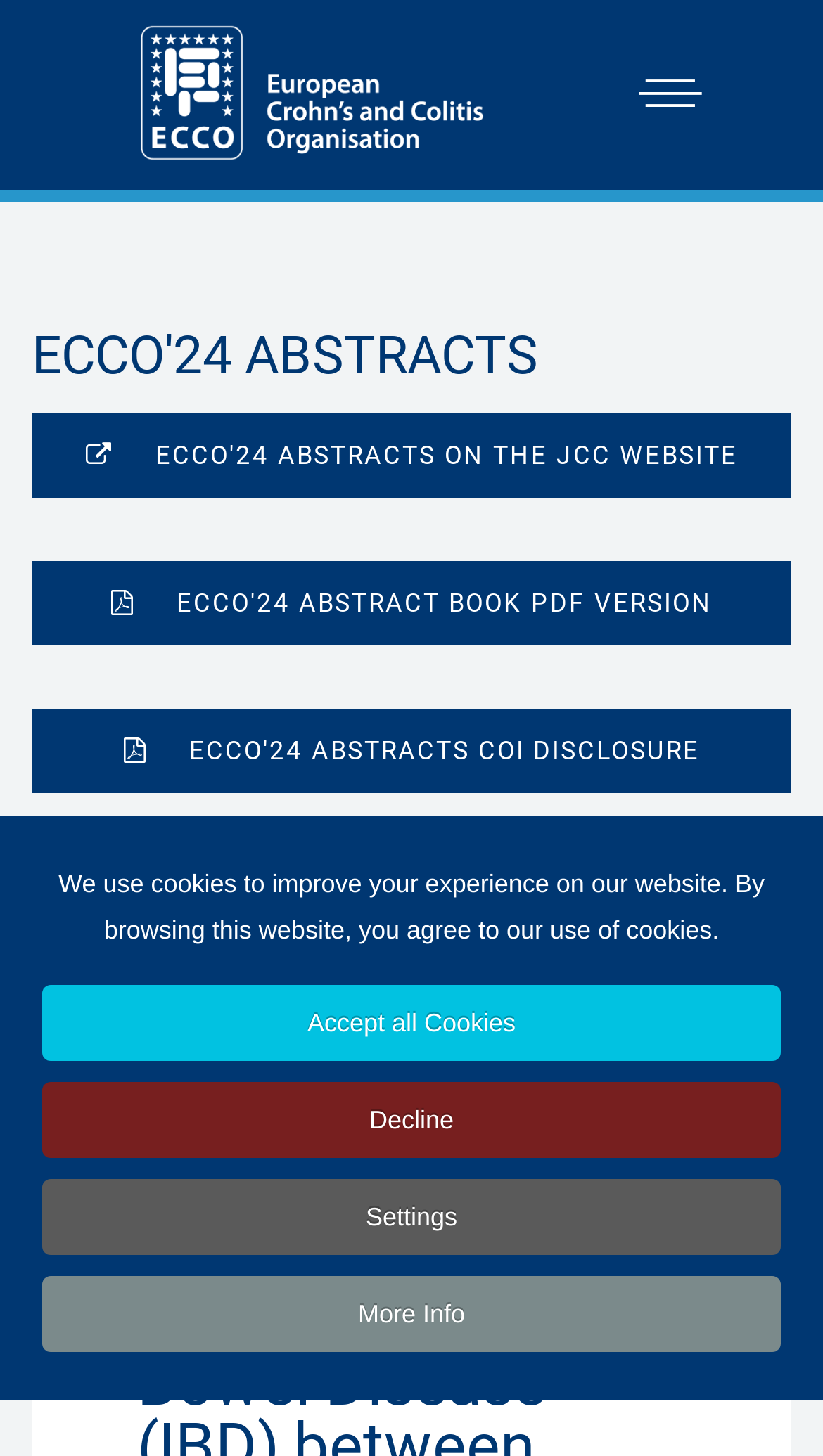Can you provide the bounding box coordinates for the element that should be clicked to implement the instruction: "Check ECCO'24 abstracts COI disclosure"?

[0.038, 0.487, 0.962, 0.545]